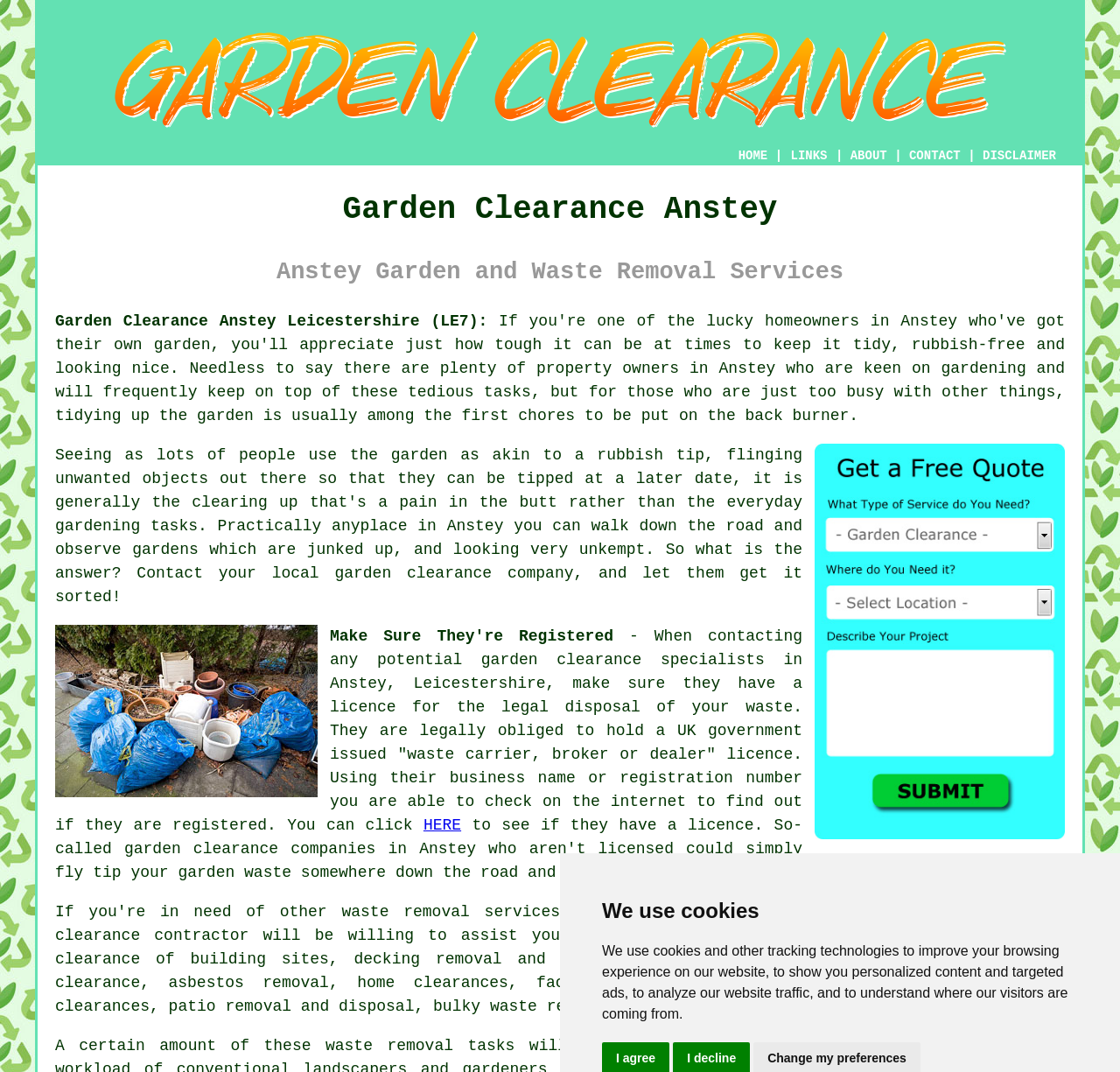Please answer the following question using a single word or phrase: 
What is the purpose of checking a garden clearance specialist's licence?

To ensure legal disposal of waste